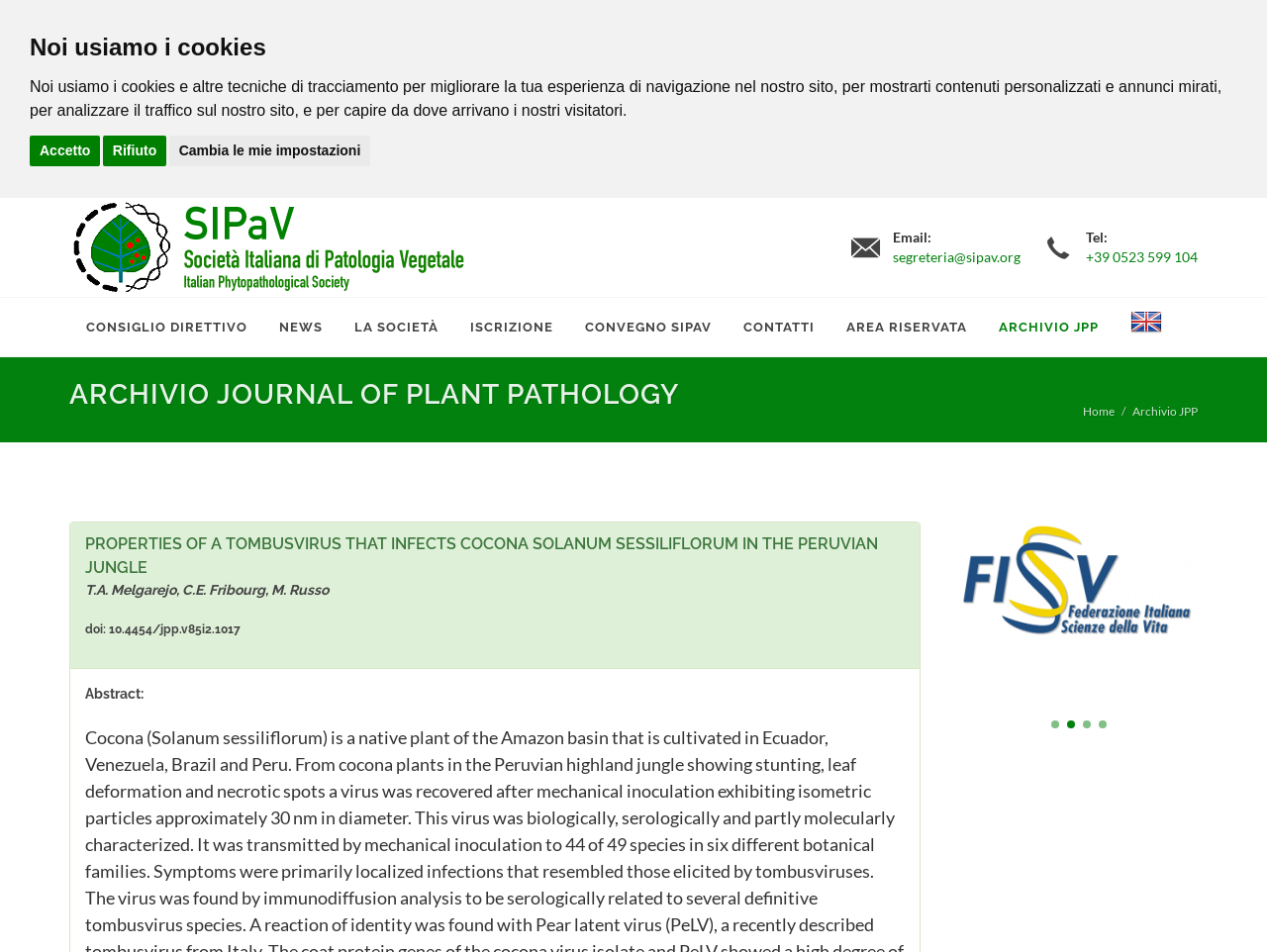For the given element description Archivio JPP, determine the bounding box coordinates of the UI element. The coordinates should follow the format (top-left x, top-left y, bottom-right x, bottom-right y) and be within the range of 0 to 1.

[0.777, 0.313, 0.879, 0.375]